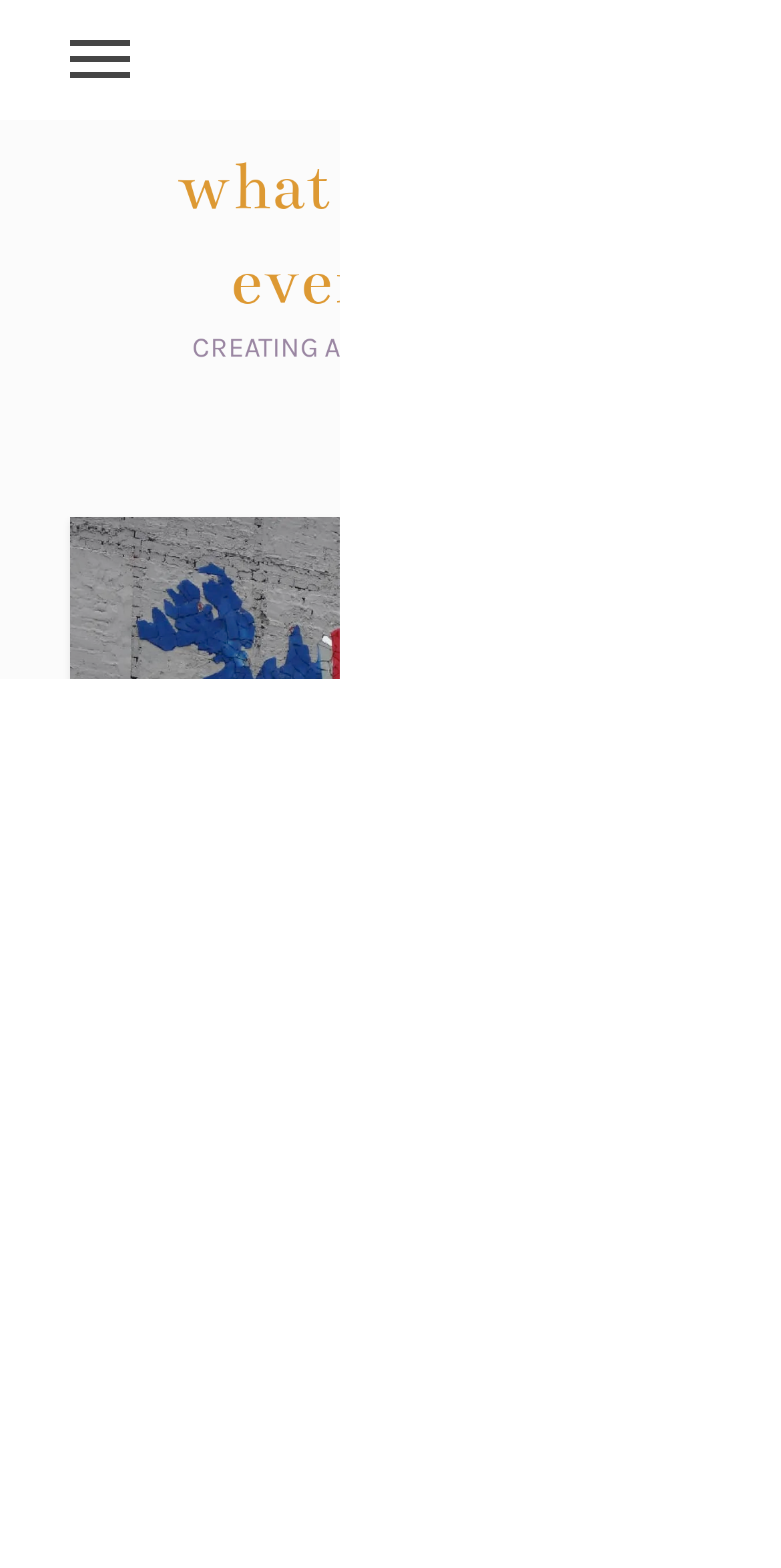Identify the bounding box for the element characterized by the following description: "Iceland".

[0.433, 0.723, 0.567, 0.747]